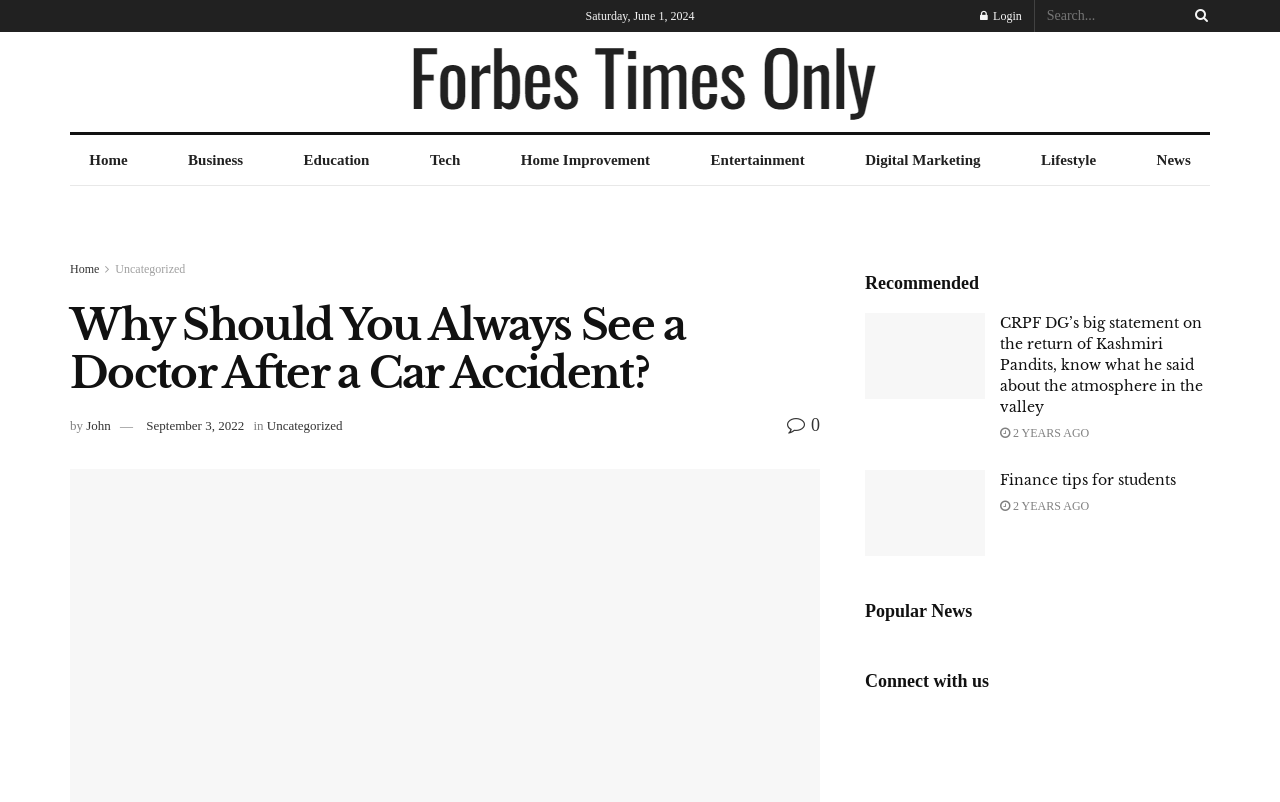Locate the bounding box of the UI element defined by this description: "Tech". The coordinates should be given as four float numbers between 0 and 1, formatted as [left, top, right, bottom].

[0.321, 0.168, 0.375, 0.231]